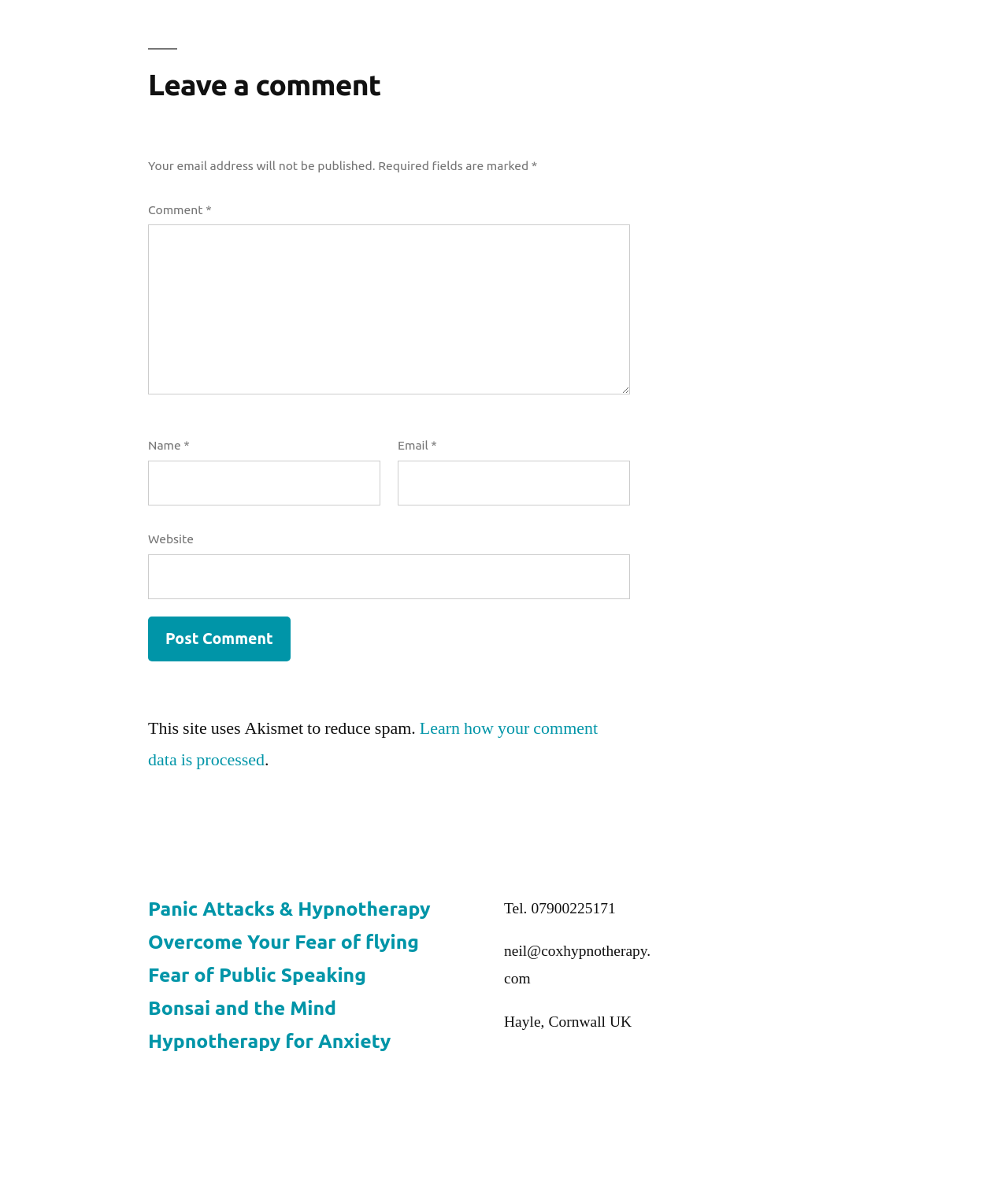Identify and provide the bounding box coordinates of the UI element described: "Chauntaye Fayson". The coordinates should be formatted as [left, top, right, bottom], with each number being a float between 0 and 1.

None